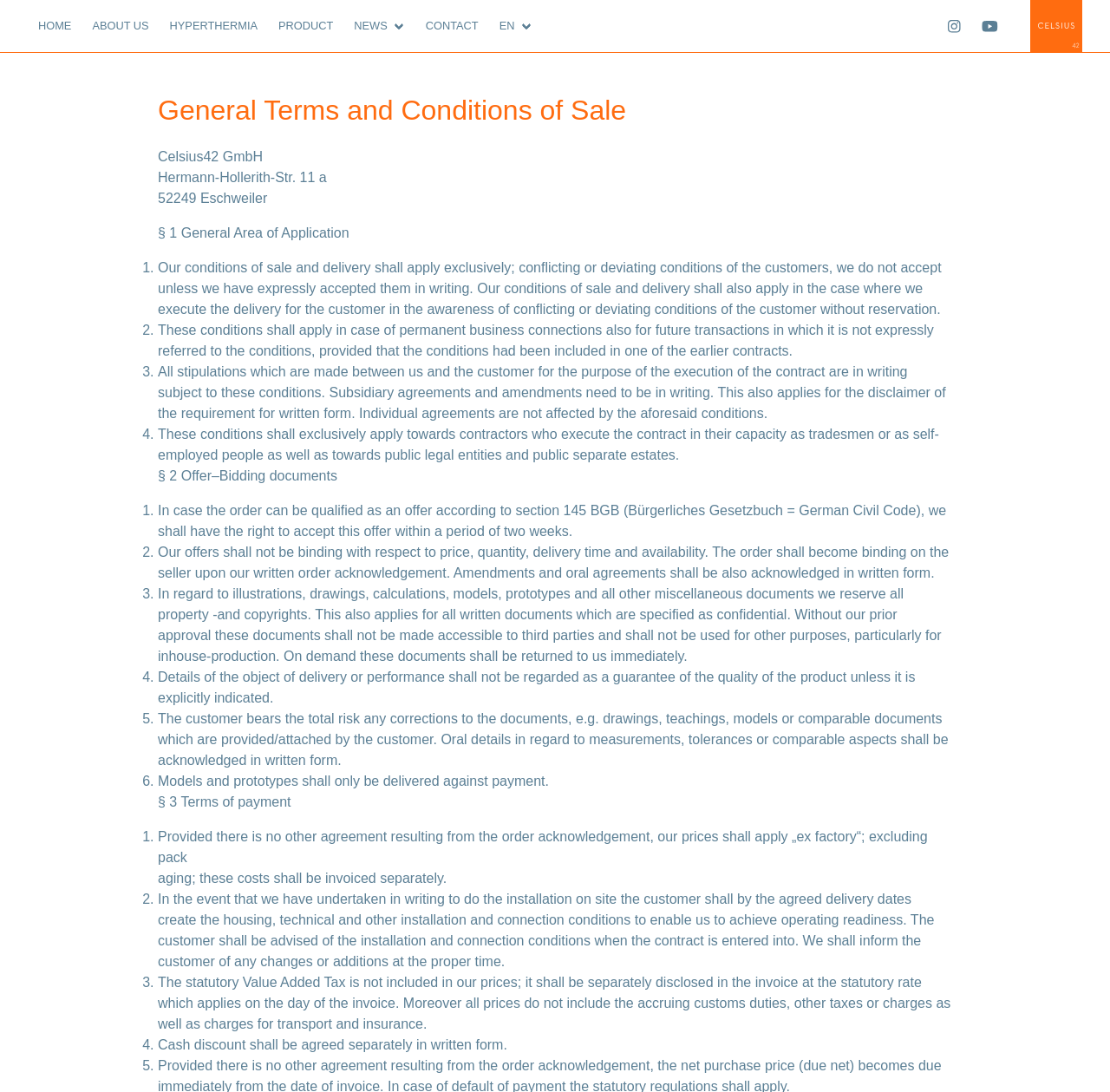Write a detailed summary of the webpage.

This webpage appears to be a terms and conditions page for Celsius42 GmbH, a company that provides cancer treatment with hyperthermia. At the top of the page, there is a navigation menu with links to various sections of the website, including "HOME", "ABOUT US", "HYPERTHERMIA", "PRODUCT", "NEWS", "CONTACT", and "EN". 

Below the navigation menu, there is a heading that reads "General Terms and Conditions of Sale". This is followed by the company's address, "Hermann-Hollerith-Str. 11 a, 52249 Eschweiler". 

The main content of the page is divided into sections, each with a heading and a list of numbered points. The sections include "§ 1 General Area of Application", "§ 2 Offer–Bidding documents", and "§ 3 Terms of payment". Each point within these sections provides detailed information about the company's terms and conditions, including the application of their conditions, the acceptance of offers, and the terms of payment.

Throughout the page, there are no images, but there are several links to other sections of the website. The overall layout of the page is organized and easy to follow, with clear headings and concise text.